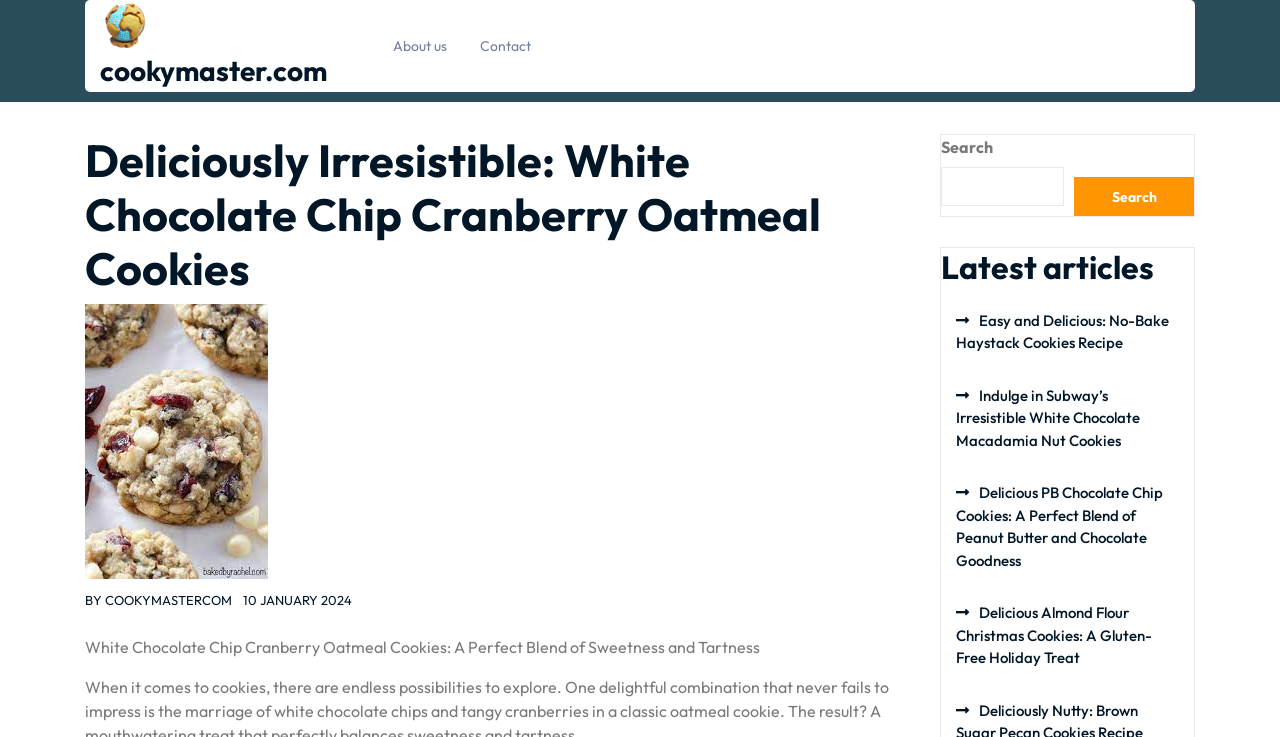Write an extensive caption that covers every aspect of the webpage.

This webpage is about a recipe for White Chocolate Chip Cranberry Oatmeal Cookies. At the top left corner, there is a logo of "cookymaster.com" with a link to the website. Next to it, there is a navigation menu with links to "About us" and "Contact". 

Below the navigation menu, there is a header section with a heading that reads "Deliciously Irresistible: White Chocolate Chip Cranberry Oatmeal Cookies". To the right of the heading, there is an image of the cookies. 

Under the header section, there is a section with the author's name "COOKYMASTERCOM" and the date "10 JANUARY 2024". Below this section, there is a brief introduction to the recipe, which describes the cookies as "A Perfect Blend of Sweetness and Tartness".

On the right side of the page, there is a search bar with a search button. Below the search bar, there is a heading that reads "Latest articles" followed by a list of four links to other recipe articles. Each link has a brief title and an icon. 

The overall structure of the webpage is divided into two main sections: the left side focuses on the recipe, and the right side provides a search function and a list of related articles.